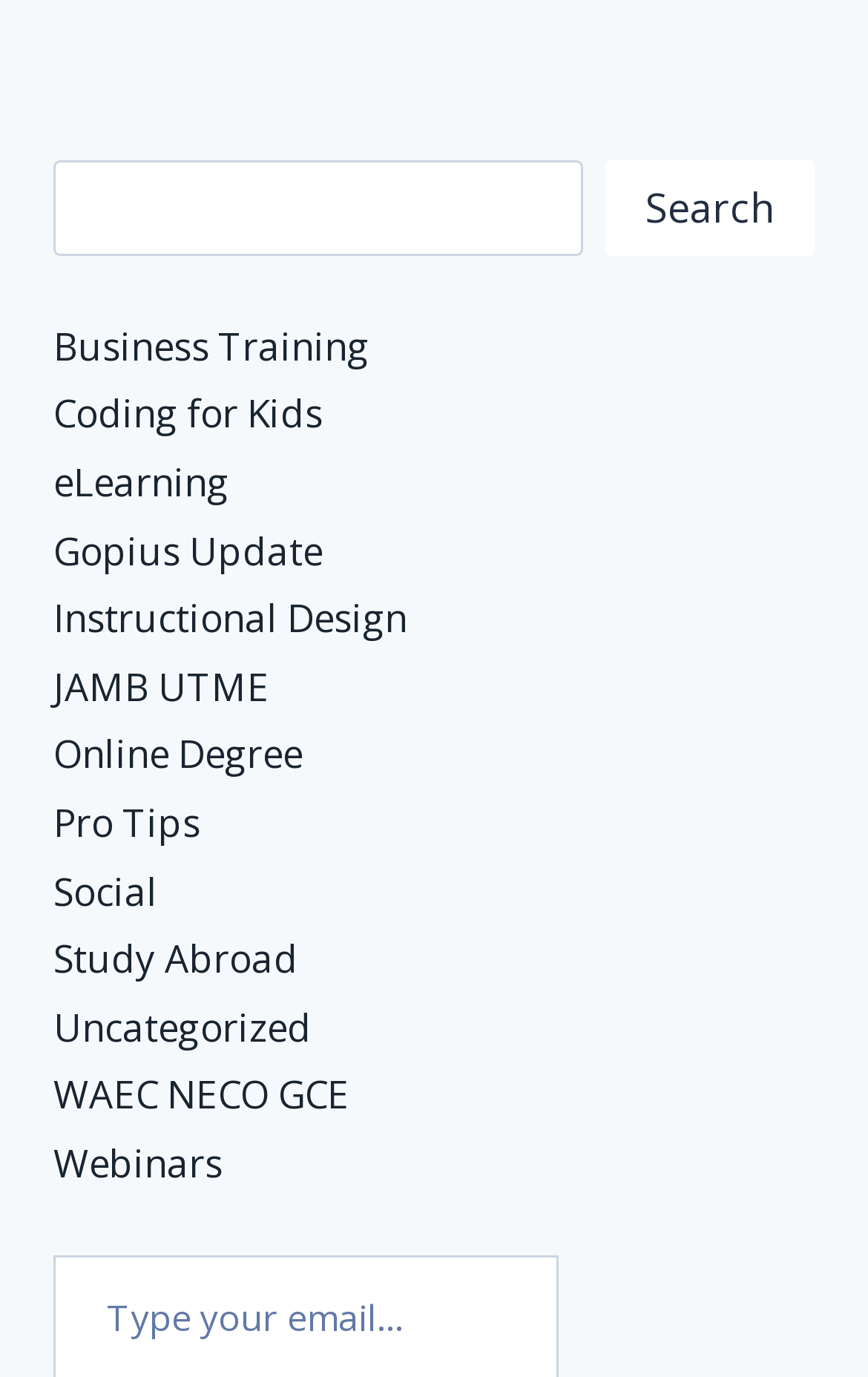Locate the bounding box coordinates of the clickable part needed for the task: "Explore eLearning".

[0.062, 0.331, 0.264, 0.369]